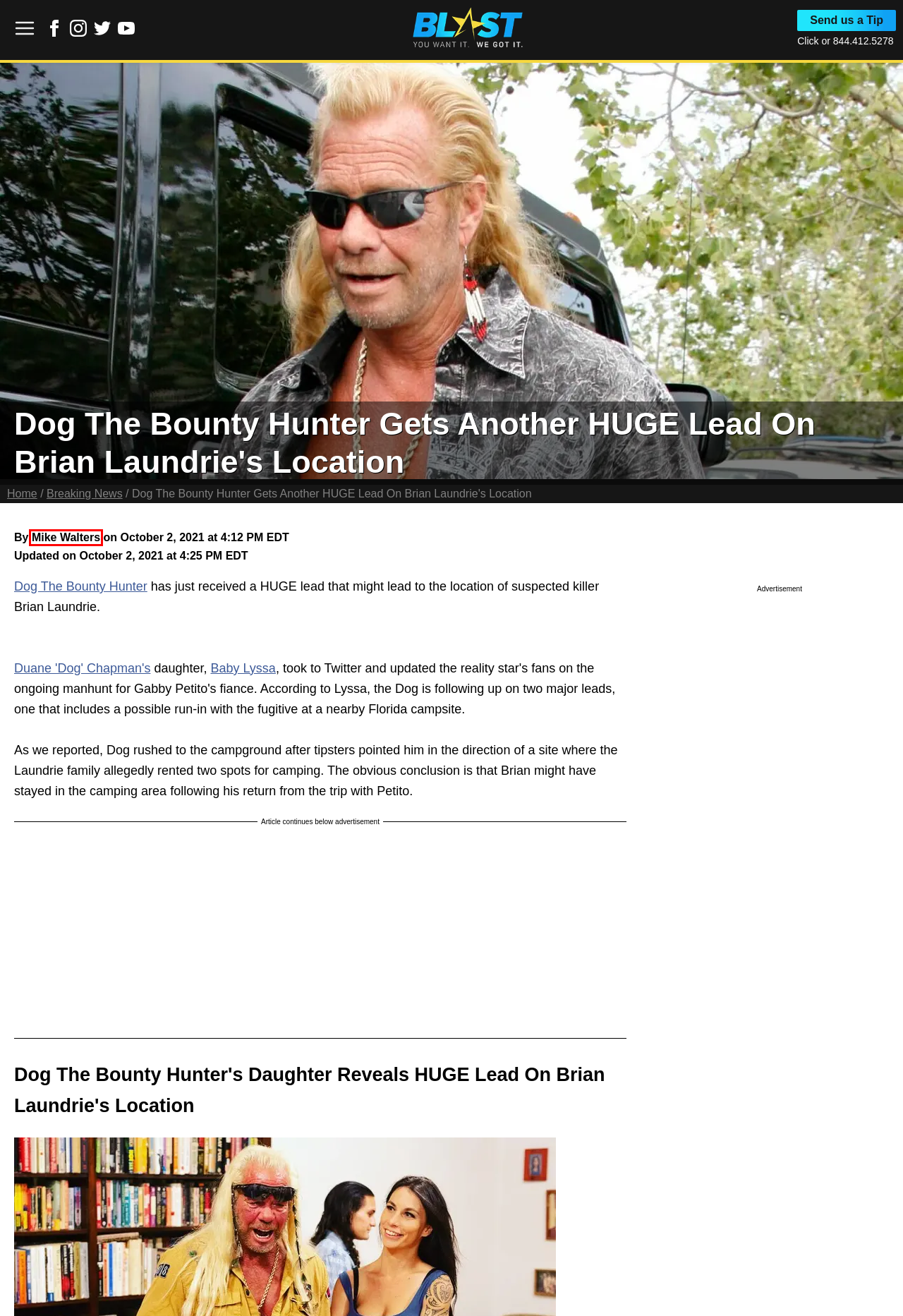Examine the screenshot of a webpage with a red bounding box around a UI element. Select the most accurate webpage description that corresponds to the new page after clicking the highlighted element. Here are the choices:
A. 'Dog The Bounty Hunter' Has A 'HOT' Lead On Brian Laundrie's Location
B. Brian Laundrie Archives - The Blast
C. The Blast - Breaking Celebrity News - Entertainment Celebrity Gossip
D. Mike Walters, Author at The Blast
E. Duane Chapman Archives - The Blast
F. Dog The Bounty Hunter Finds Campsite Allegedly Linked To Brian Laundrie
G. Dog the Bounty Hunter Archives - The Blast
H. Breaking News Archives - The Blast

D